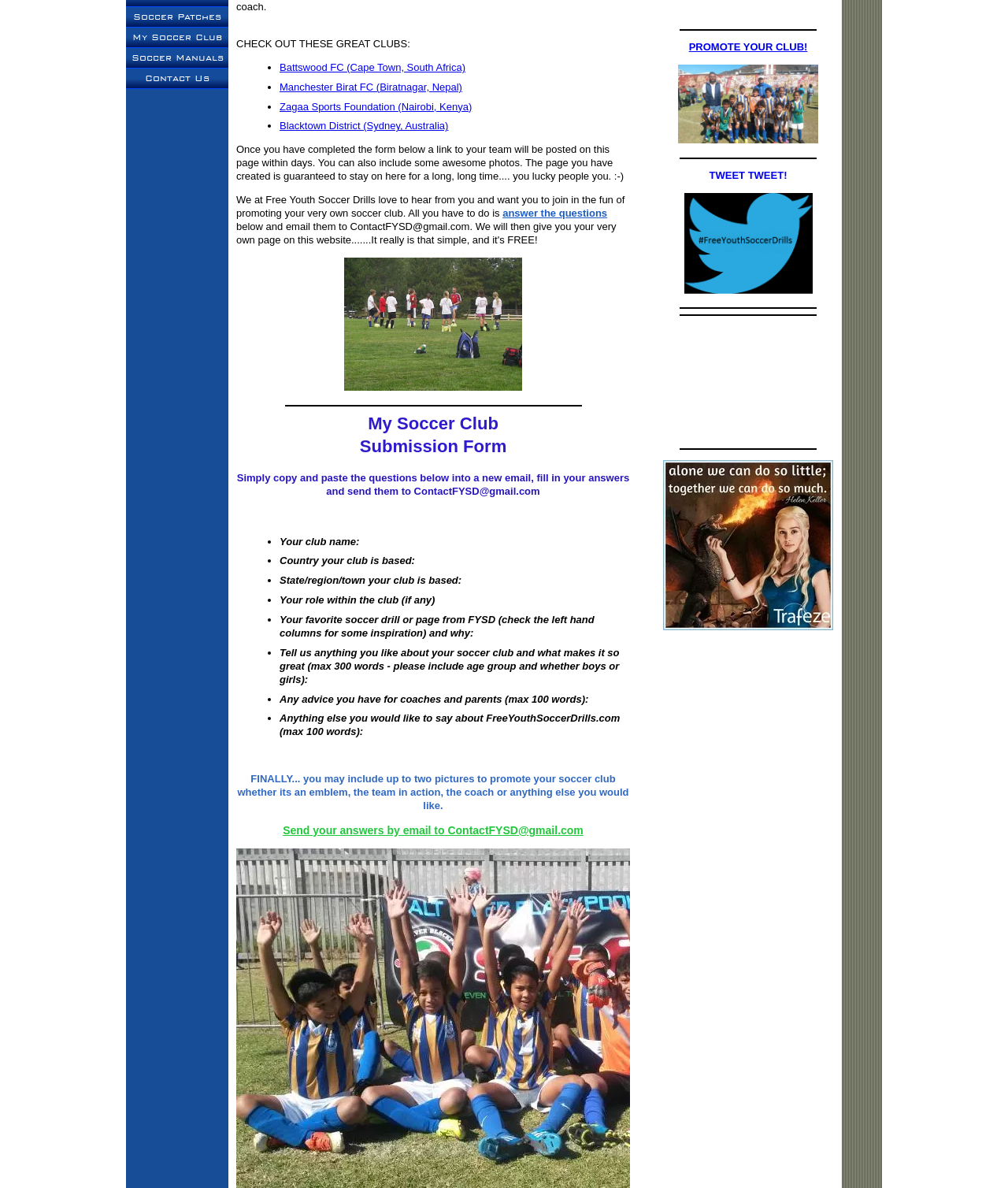Find the bounding box coordinates for the element described here: "Manchester Birat FC (Biratnagar, Nepal)".

[0.277, 0.068, 0.459, 0.078]